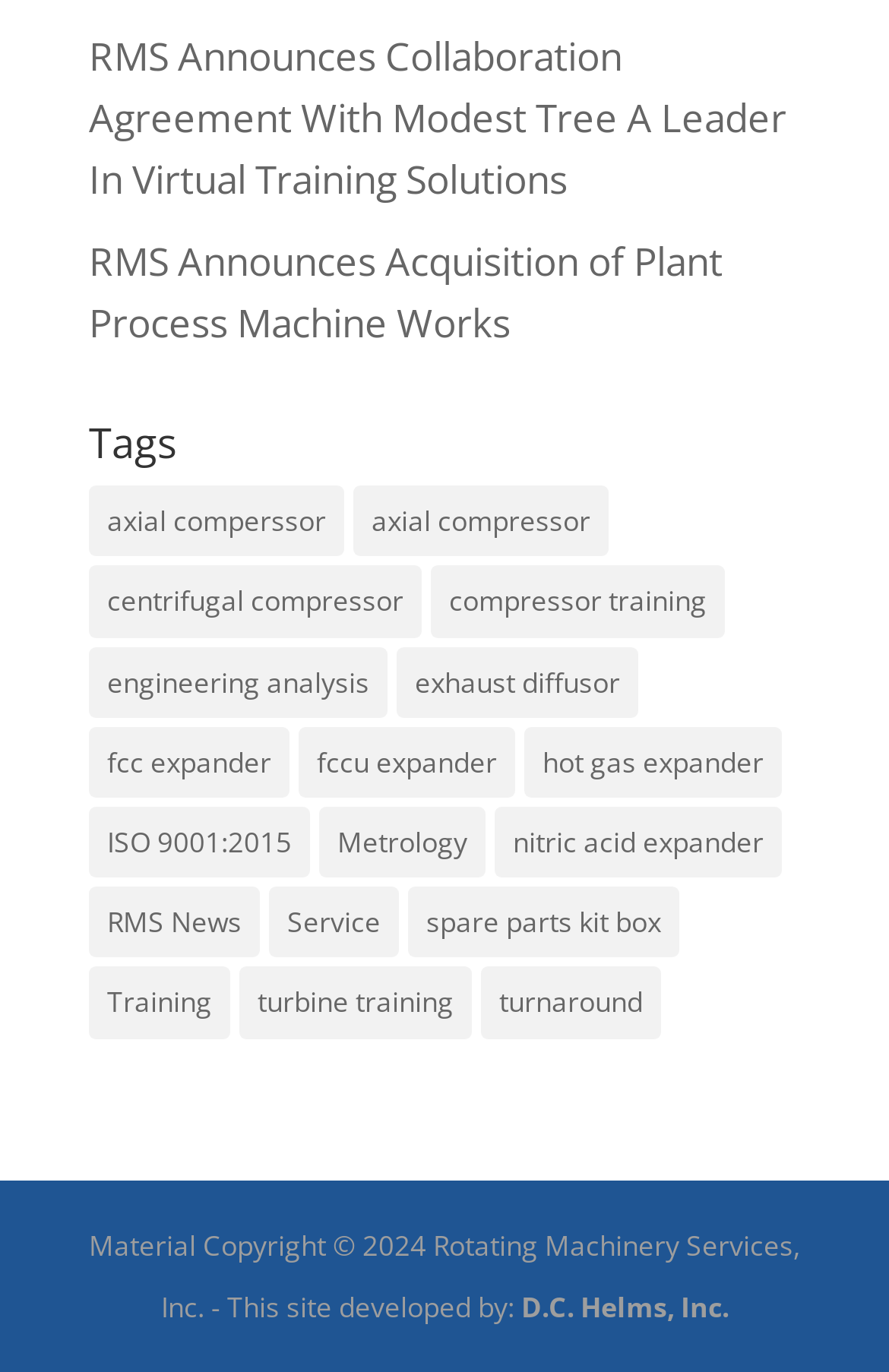How many items are related to 'engineering analysis'?
Please give a detailed and elaborate explanation in response to the question.

I found the answer by looking at the link 'engineering analysis (3 items)' which indicates that there are 3 items related to 'engineering analysis'.